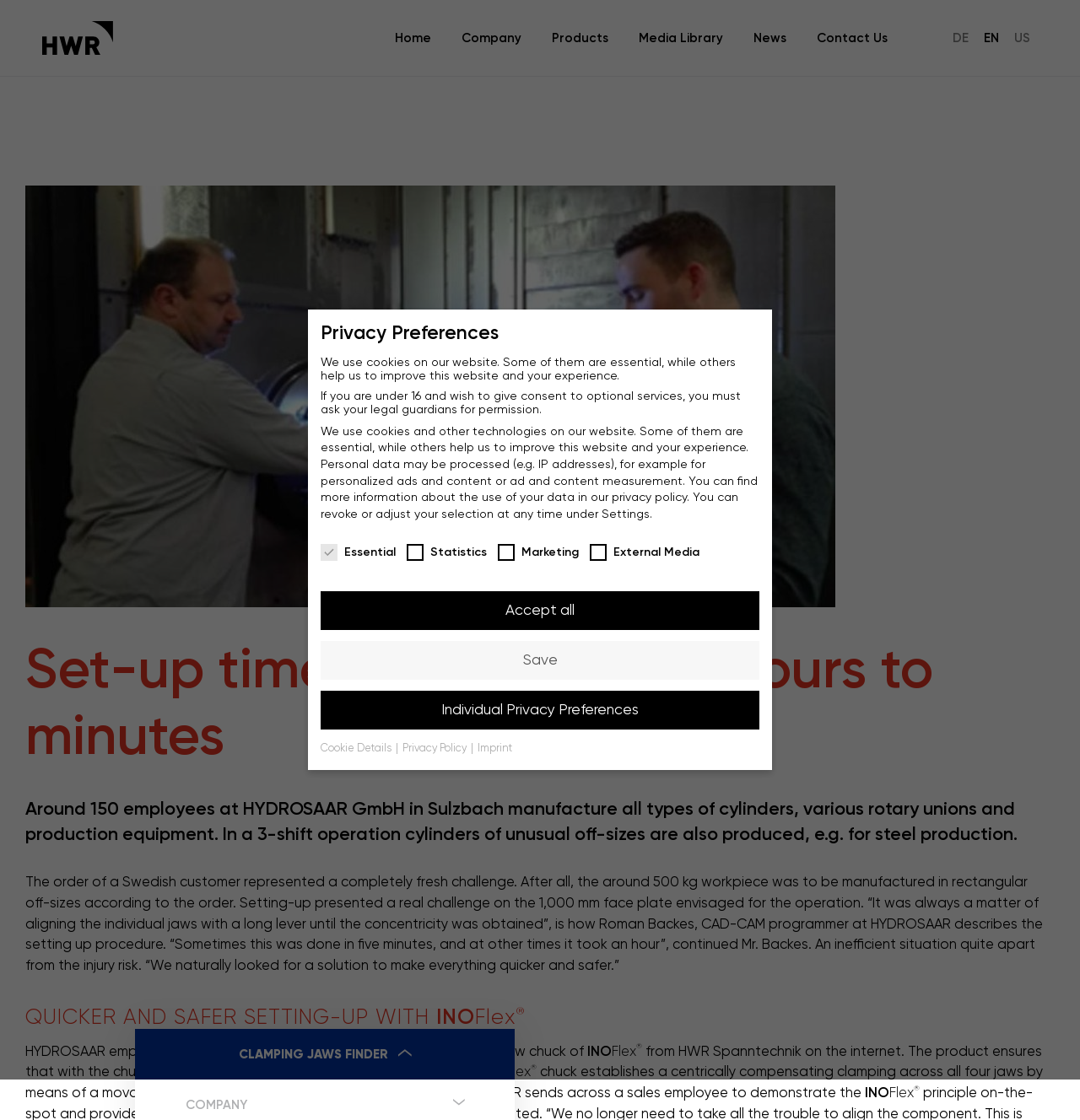What is the product used for? Observe the screenshot and provide a one-word or short phrase answer.

Setting-up